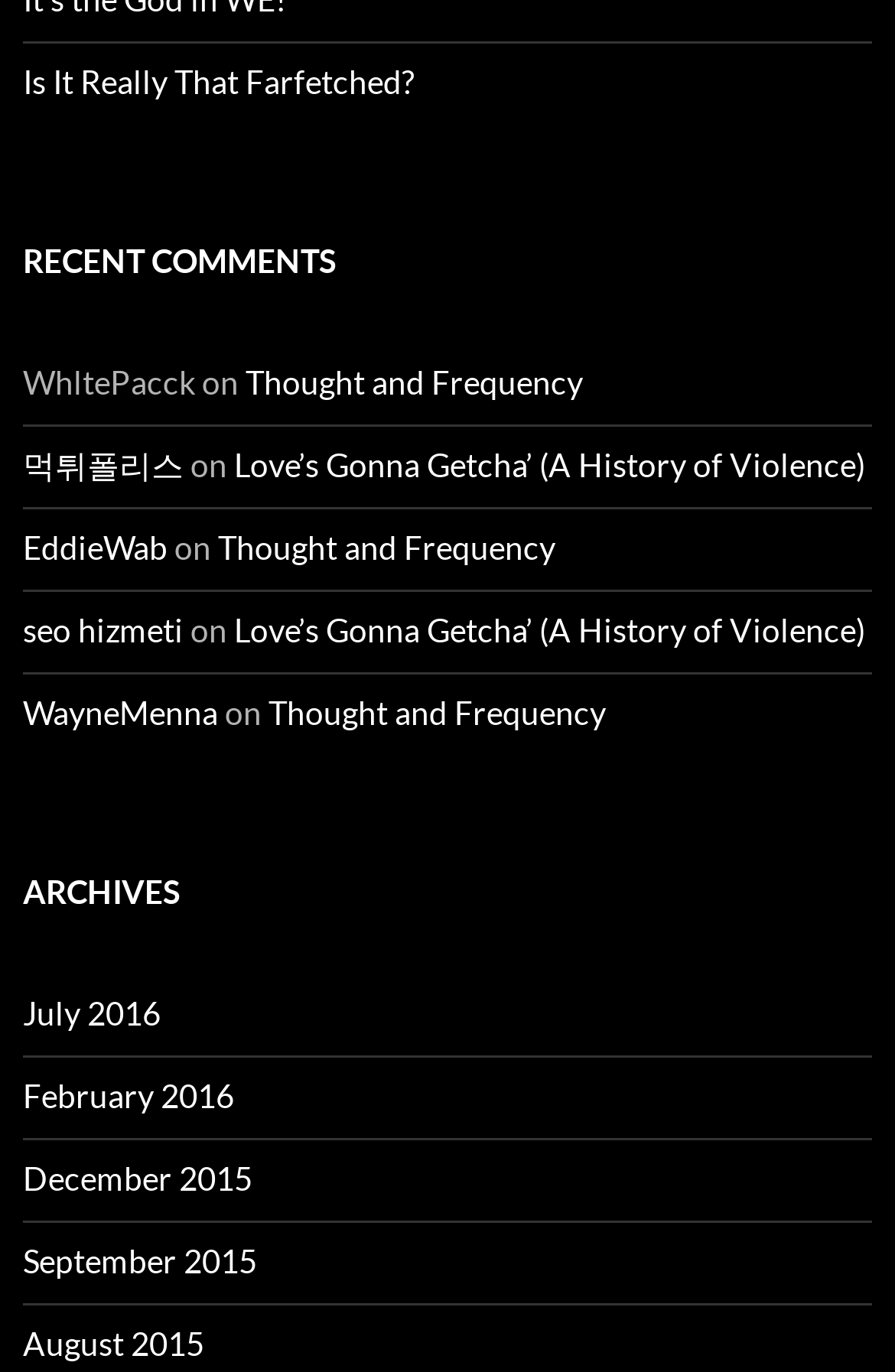Please provide the bounding box coordinates for the element that needs to be clicked to perform the instruction: "Share this page on Facebook". The coordinates must consist of four float numbers between 0 and 1, formatted as [left, top, right, bottom].

None